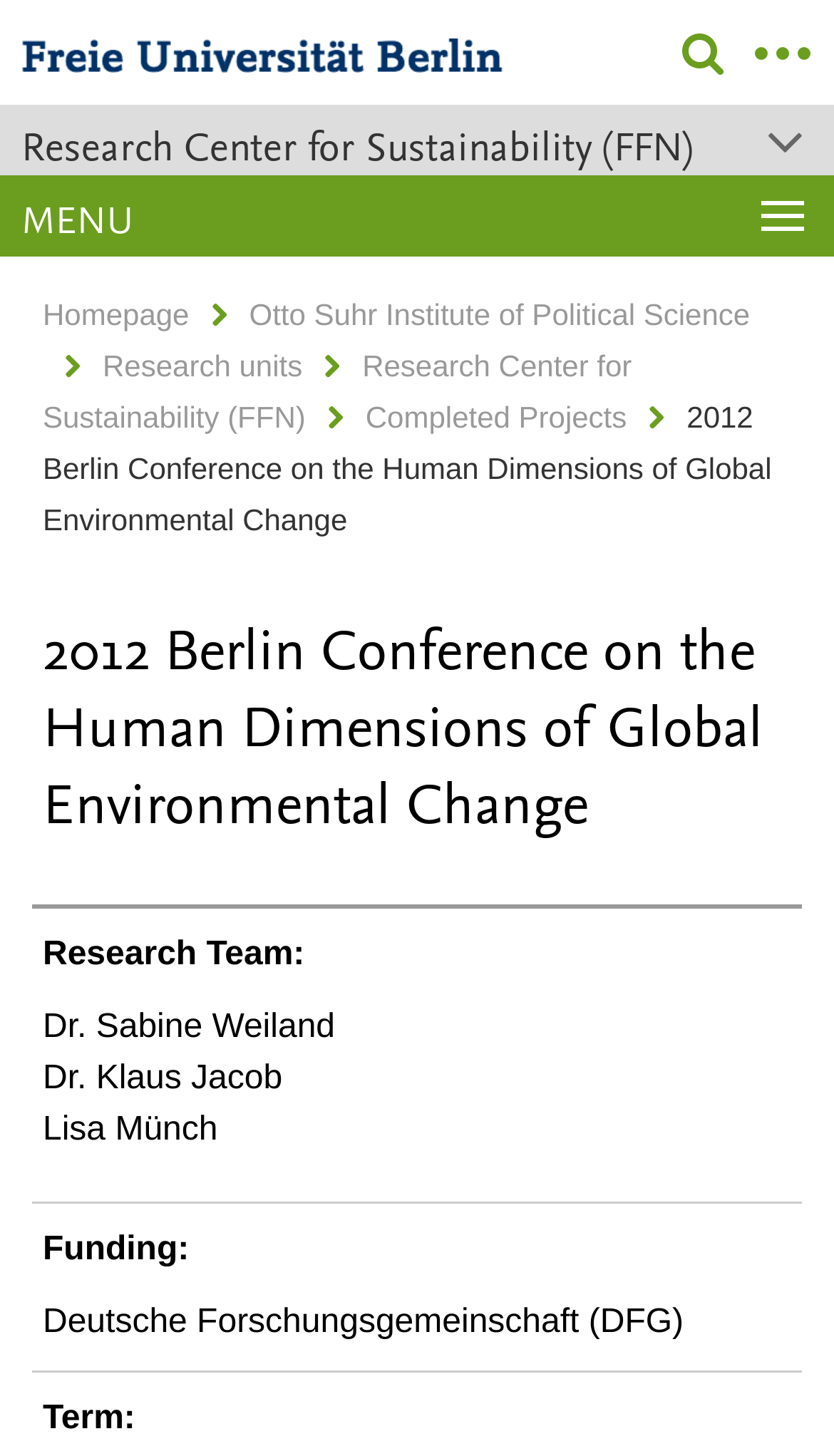Indicate the bounding box coordinates of the element that must be clicked to execute the instruction: "Go to the homepage". The coordinates should be given as four float numbers between 0 and 1, i.e., [left, top, right, bottom].

[0.051, 0.204, 0.227, 0.228]